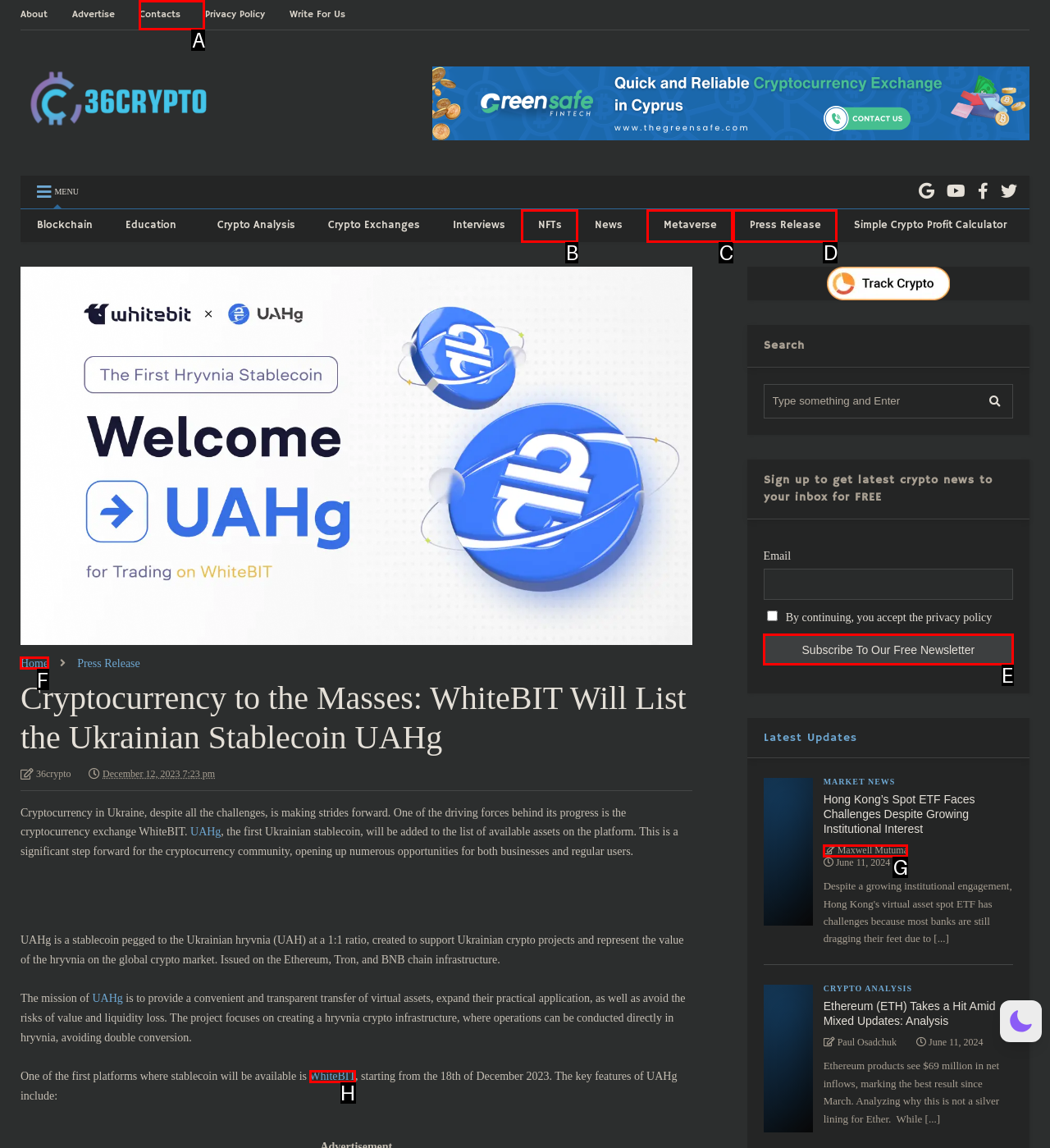Identify the appropriate lettered option to execute the following task: Subscribe to the free newsletter
Respond with the letter of the selected choice.

E